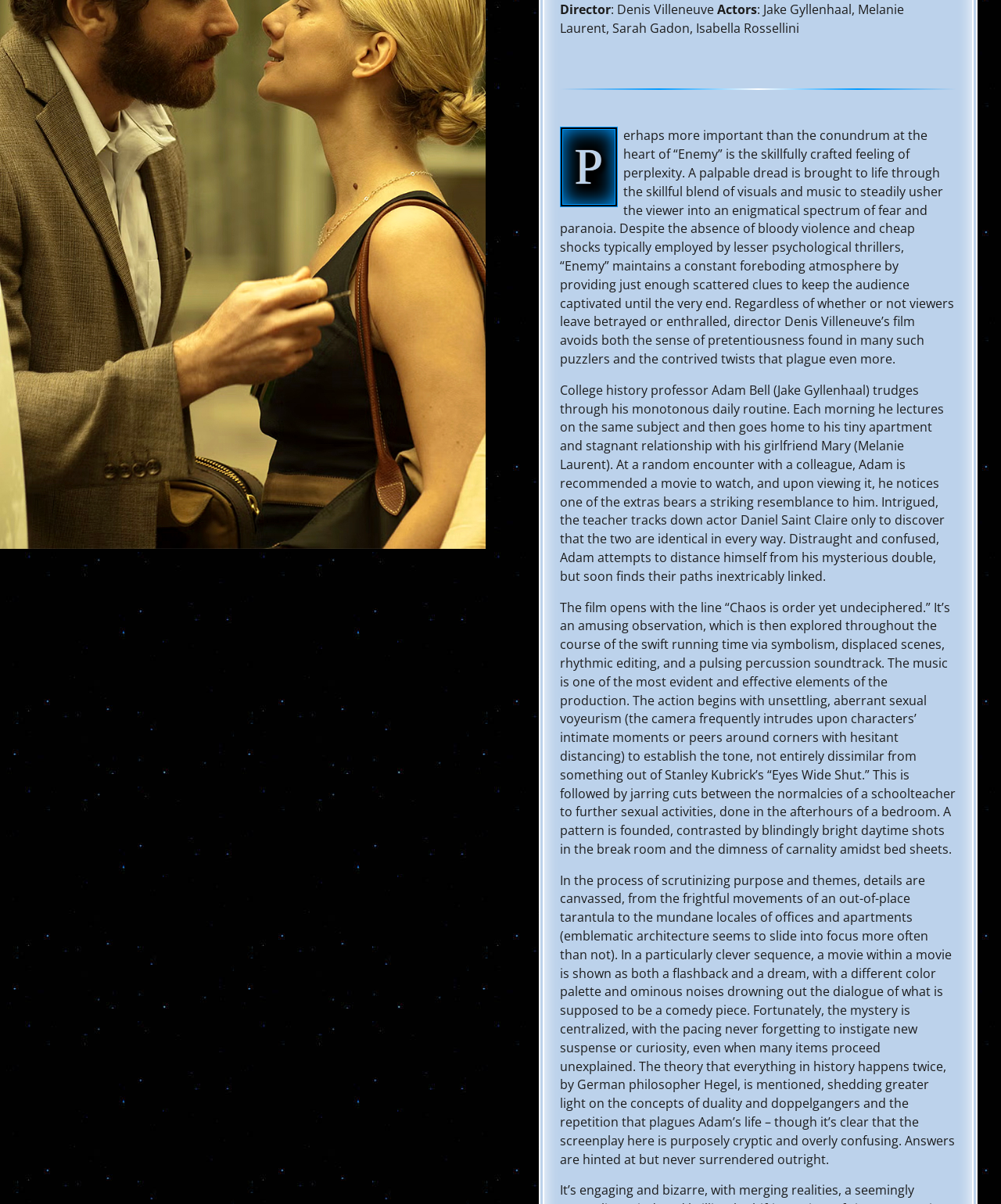From the webpage screenshot, identify the region described by value="Search". Provide the bounding box coordinates as (top-left x, top-left y, bottom-right x, bottom-right y), with each value being a floating point number between 0 and 1.

[0.43, 0.569, 0.484, 0.594]